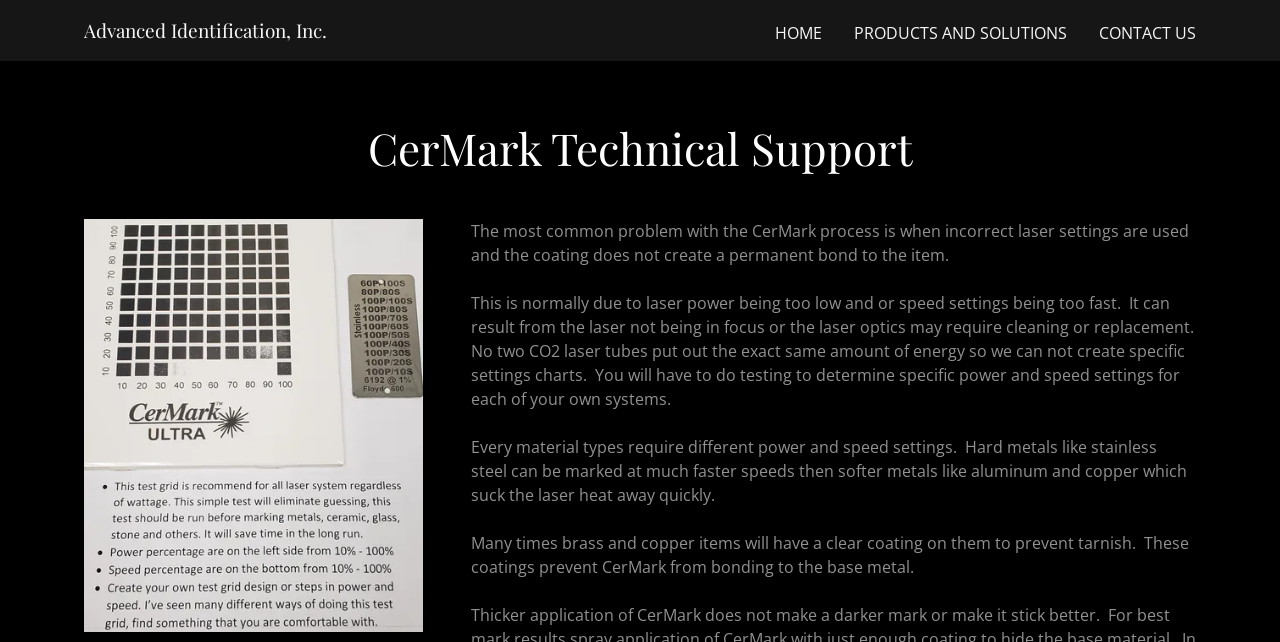Describe every aspect of the webpage in a detailed manner.

The webpage is about CerMark Support, with a main section taking up the top 9.5% of the page. At the top, there is a navigation menu with four links: "Advanced Identification, Inc." on the left, followed by "HOME", "PRODUCTS AND SOLUTIONS", and "CONTACT US" to the right. 

Below the navigation menu, there is a heading "CerMark Technical Support" that spans almost the entire width of the page. 

To the left of the heading, there is an image that takes up about a quarter of the page's width and almost the entire height of the page. 

On the right side of the image, there are five paragraphs of text that discuss common problems with the CerMark process, such as incorrect laser settings, and provide guidance on how to troubleshoot and resolve these issues. The text is divided into five sections, each describing a specific aspect of the problem and its solution.